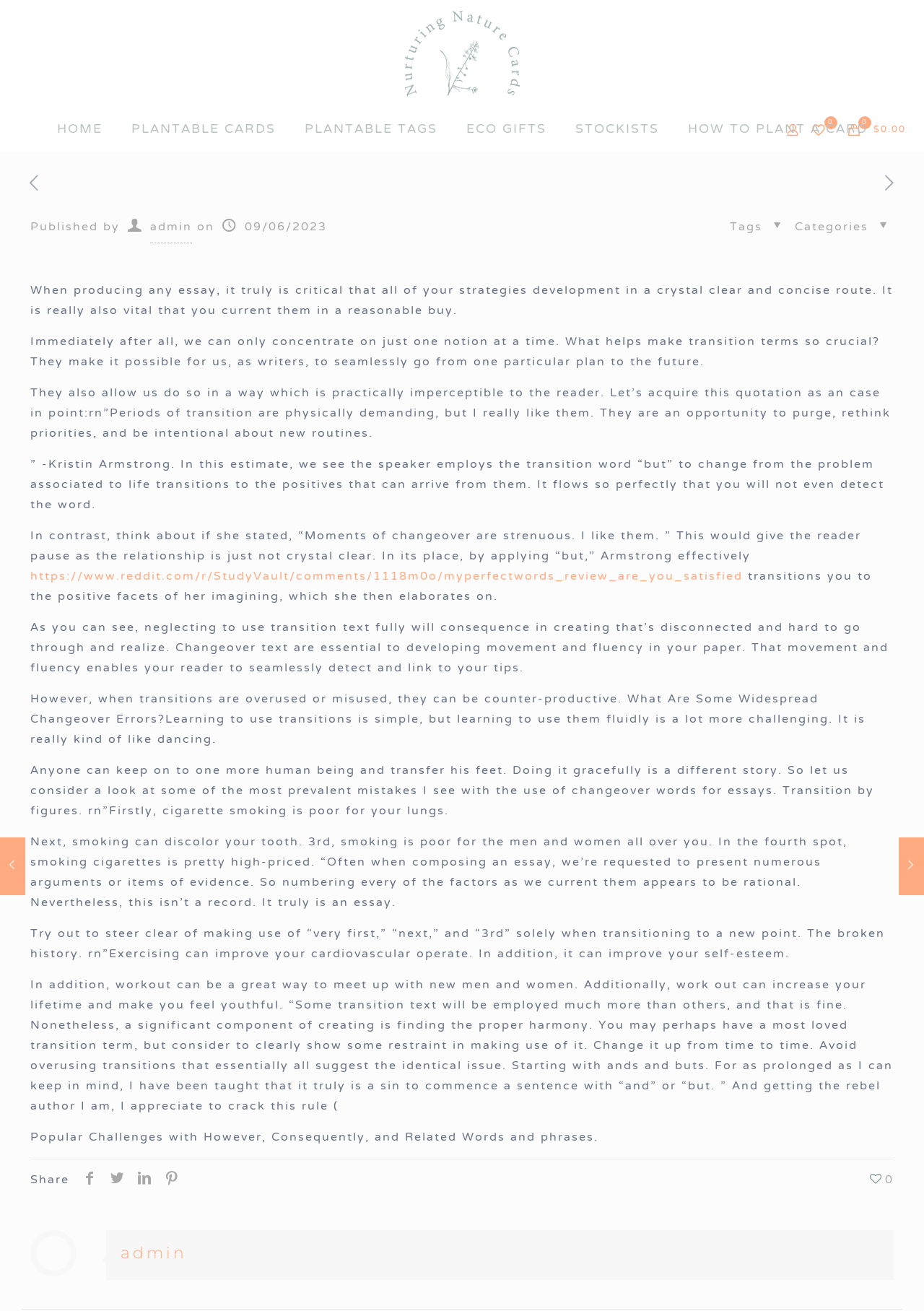Determine the bounding box for the HTML element described here: ".path{fill:none;stroke:#333;stroke-miterlimit:10;stroke-width:1.5px;}0$0.00". The coordinates should be given as [left, top, right, bottom] with each number being a float between 0 and 1.

[0.914, 0.092, 0.984, 0.106]